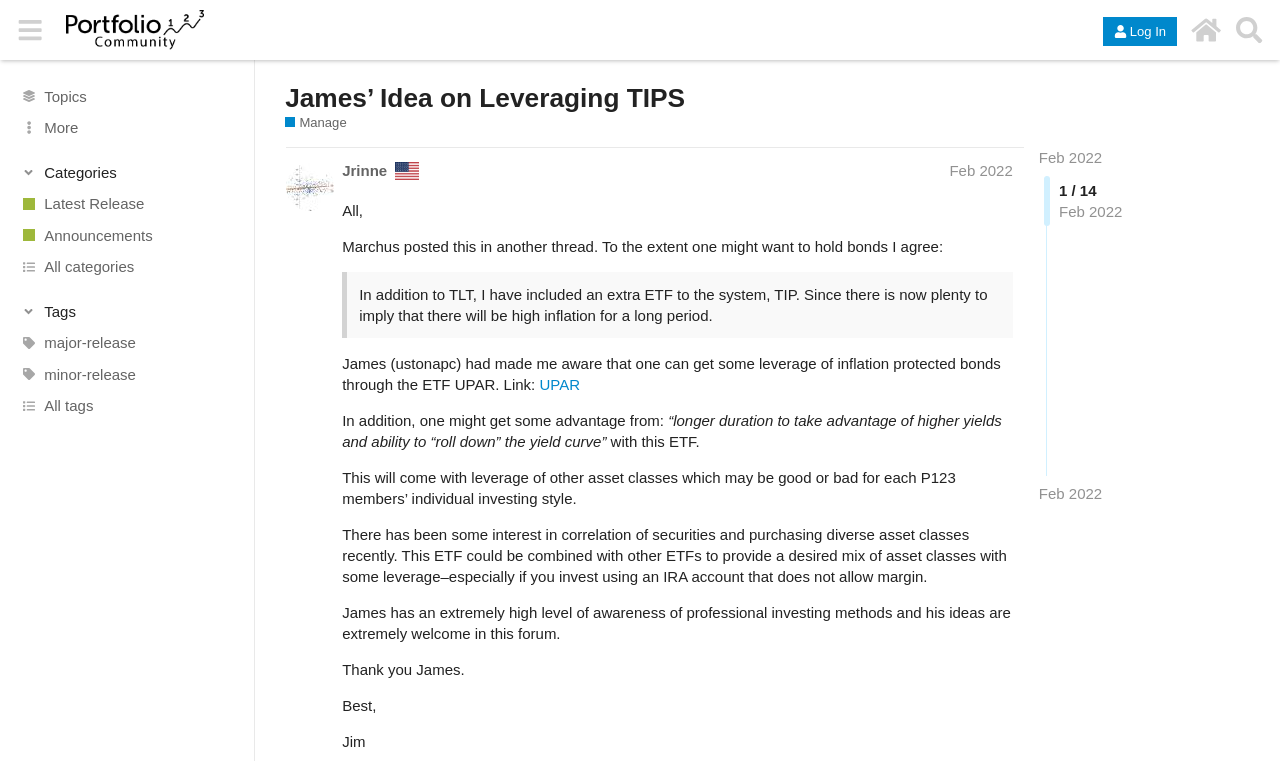Please determine the bounding box coordinates of the section I need to click to accomplish this instruction: "View the 'Latest Release' page".

[0.0, 0.247, 0.199, 0.288]